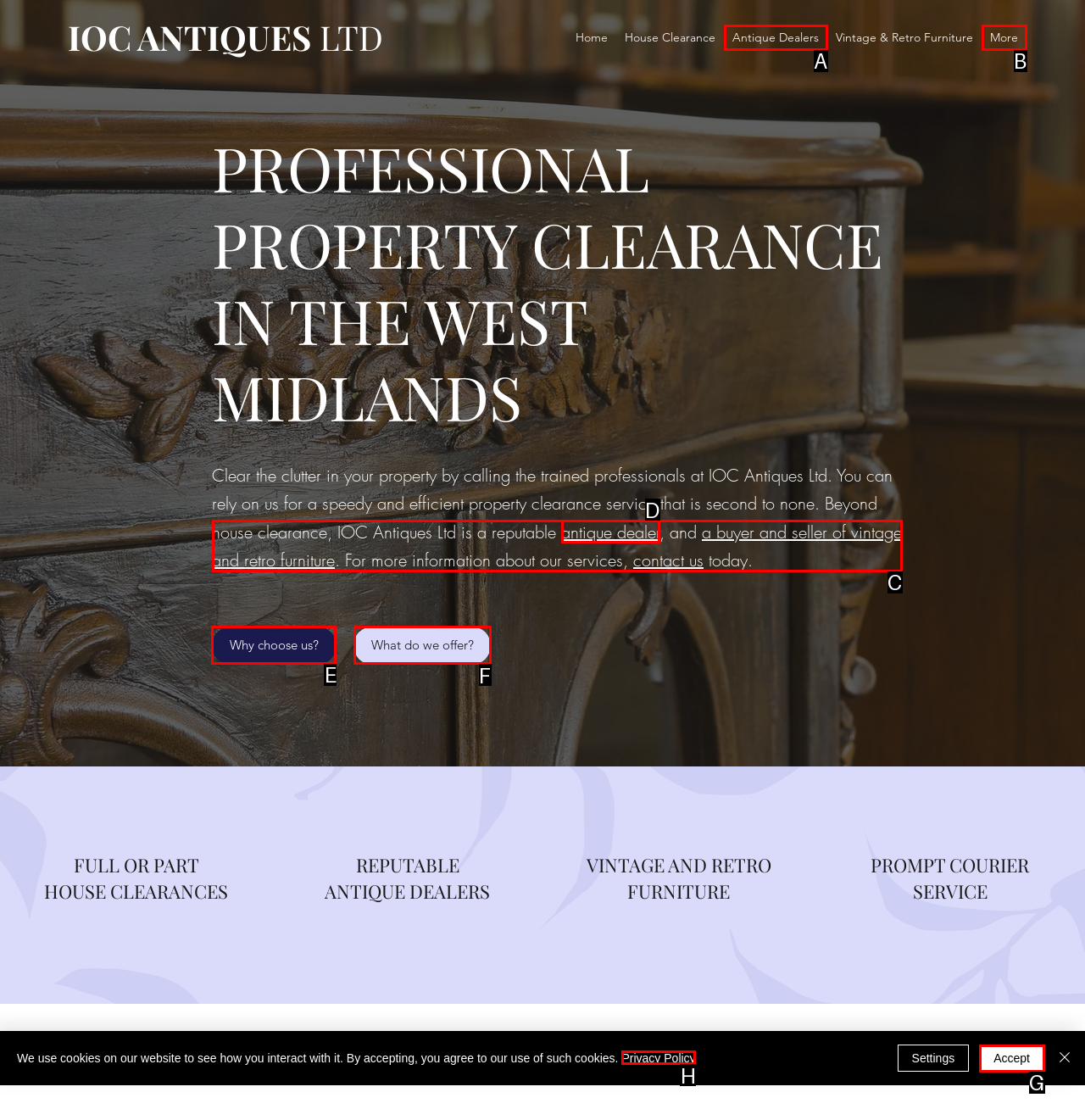Tell me which option I should click to complete the following task: Know why choose IOC Antiques Ltd
Answer with the option's letter from the given choices directly.

E